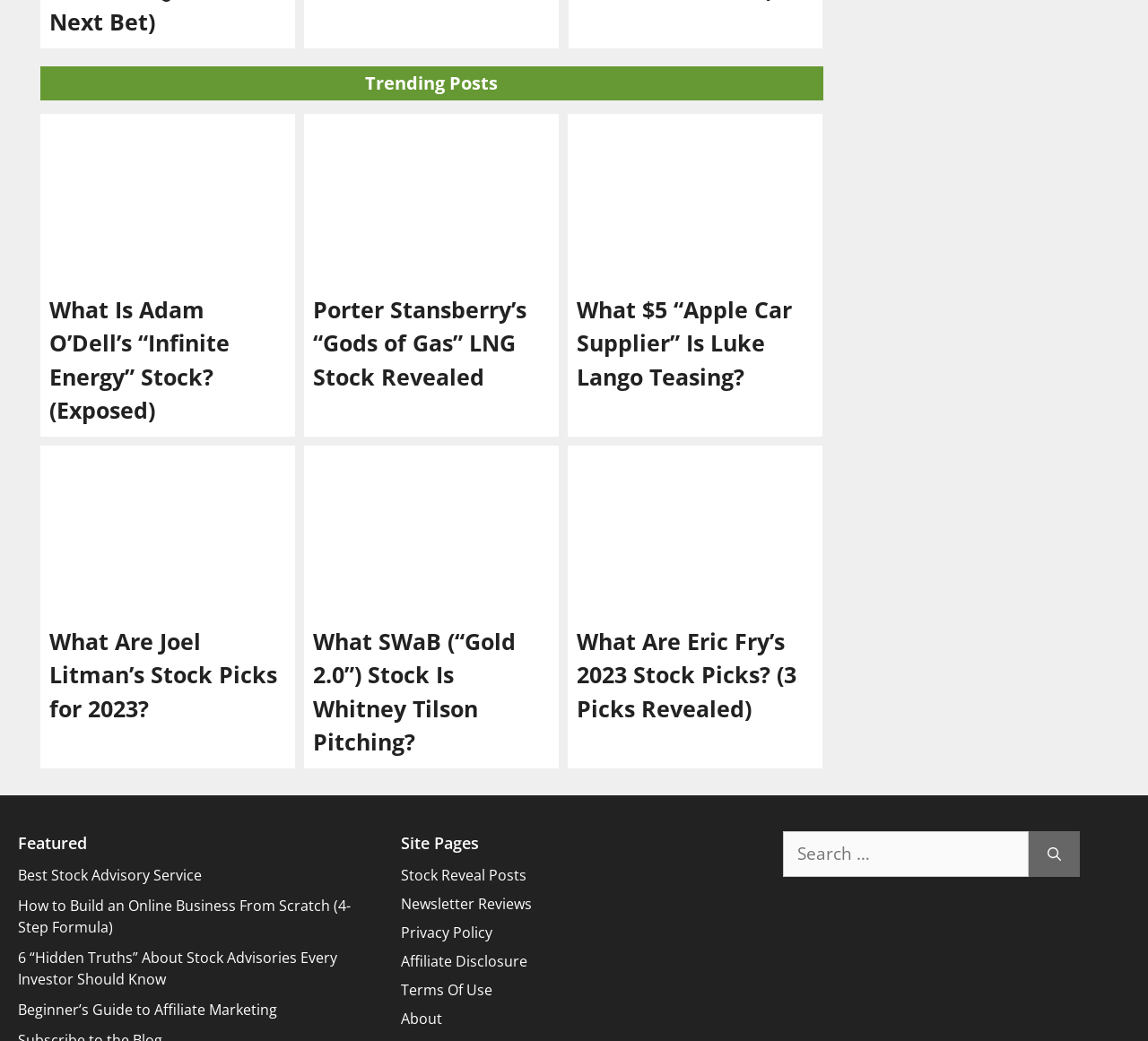Bounding box coordinates are specified in the format (top-left x, top-left y, bottom-right x, bottom-right y). All values are floating point numbers bounded between 0 and 1. Please provide the bounding box coordinate of the region this sentence describes: Beginner’s Guide to Affiliate Marketing

[0.016, 0.961, 0.241, 0.98]